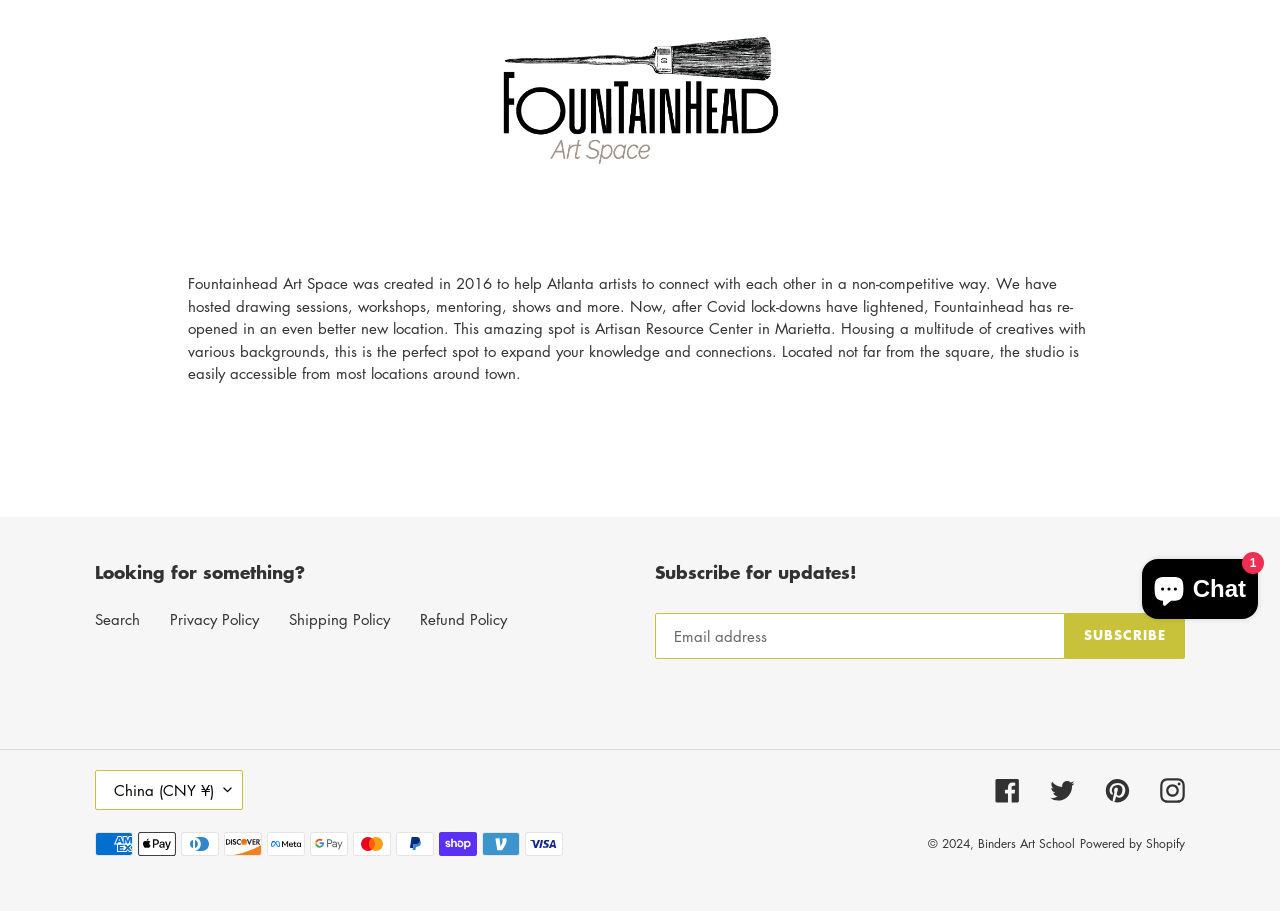Identify the bounding box of the HTML element described as: "Facebook".

[0.777, 0.854, 0.797, 0.882]